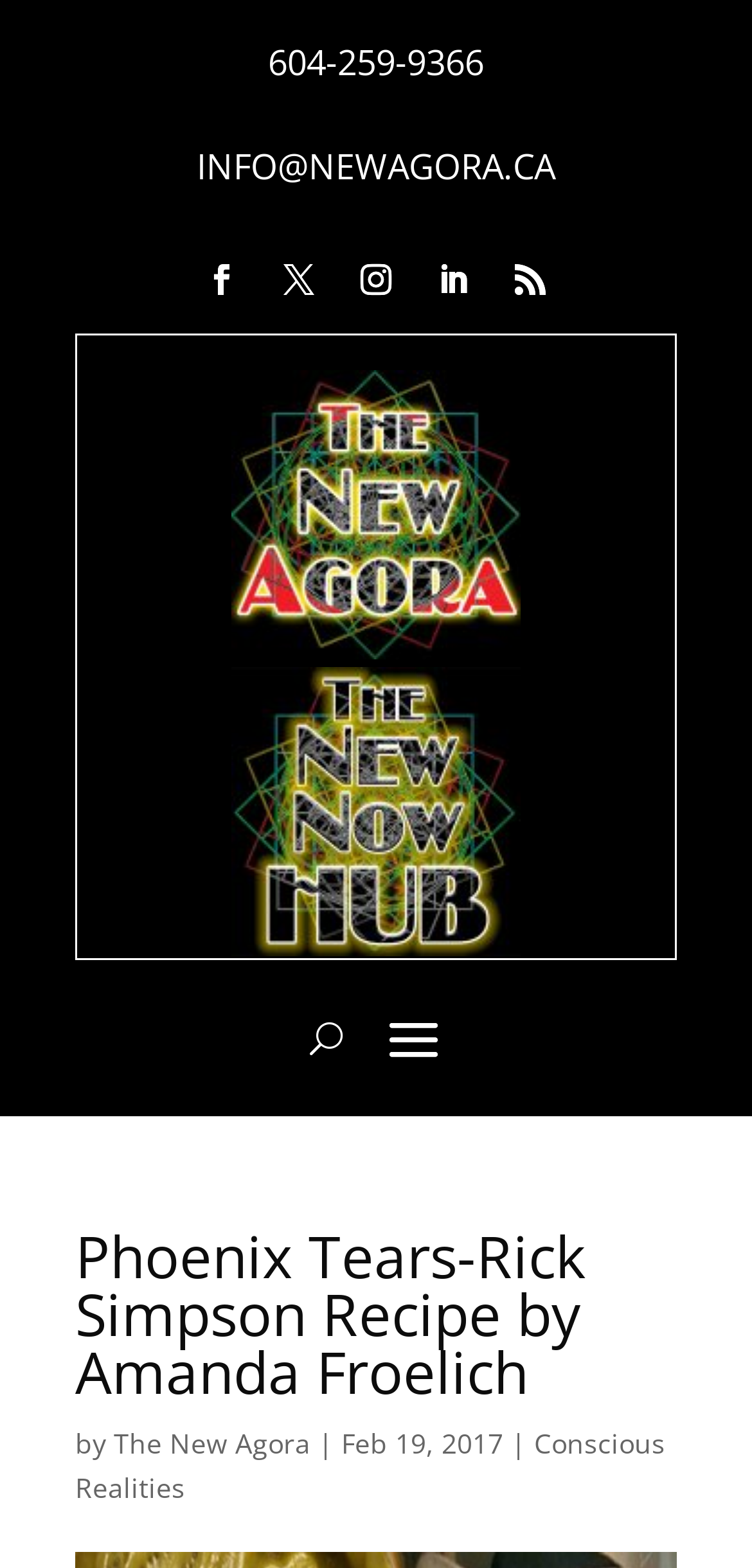Specify the bounding box coordinates for the region that must be clicked to perform the given instruction: "read article by AIP Online Bureau".

None